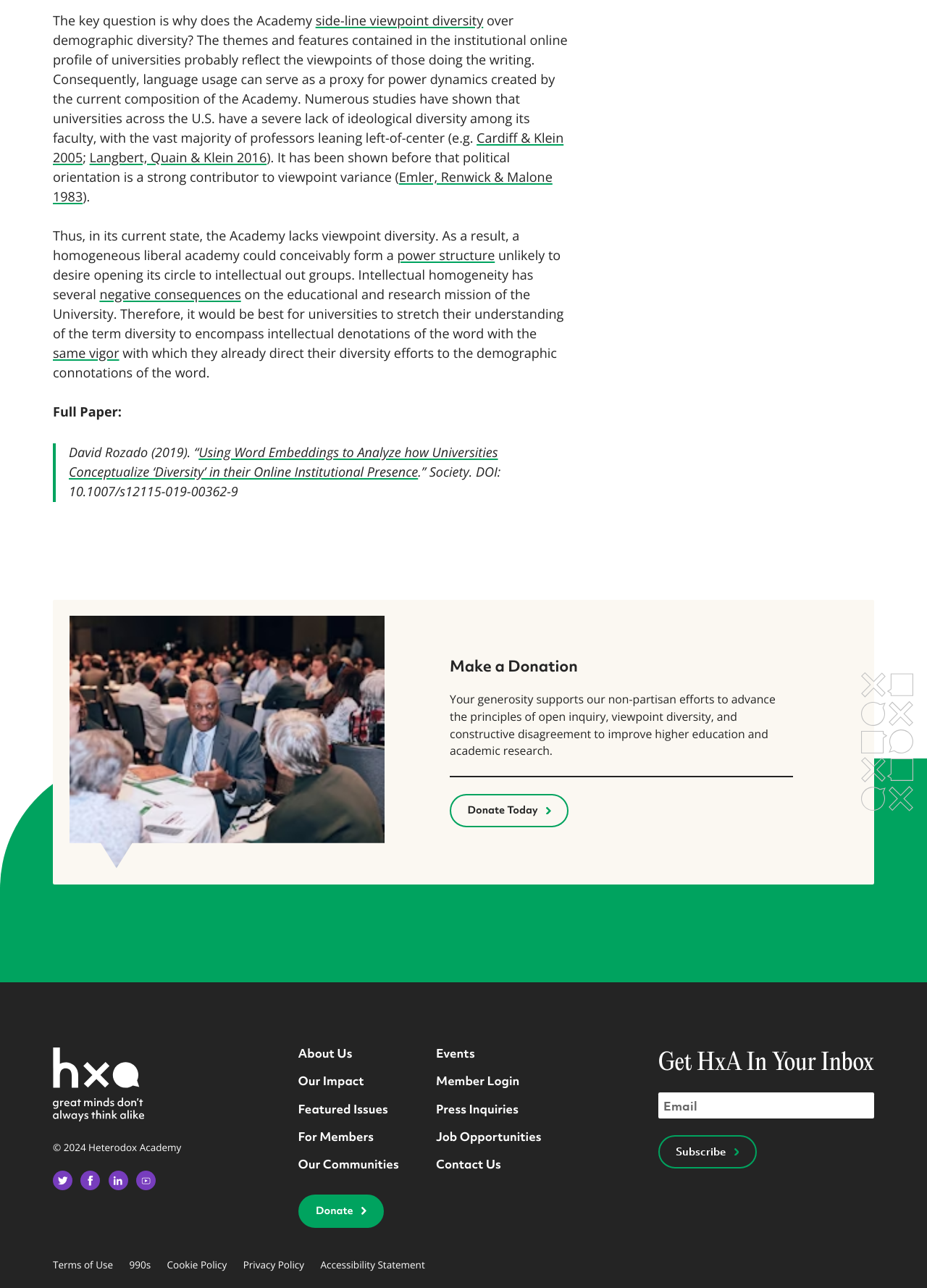Please identify the bounding box coordinates of the region to click in order to complete the given instruction: "Visit the Heterodox Academy homepage". The coordinates should be four float numbers between 0 and 1, i.e., [left, top, right, bottom].

[0.057, 0.813, 0.155, 0.872]